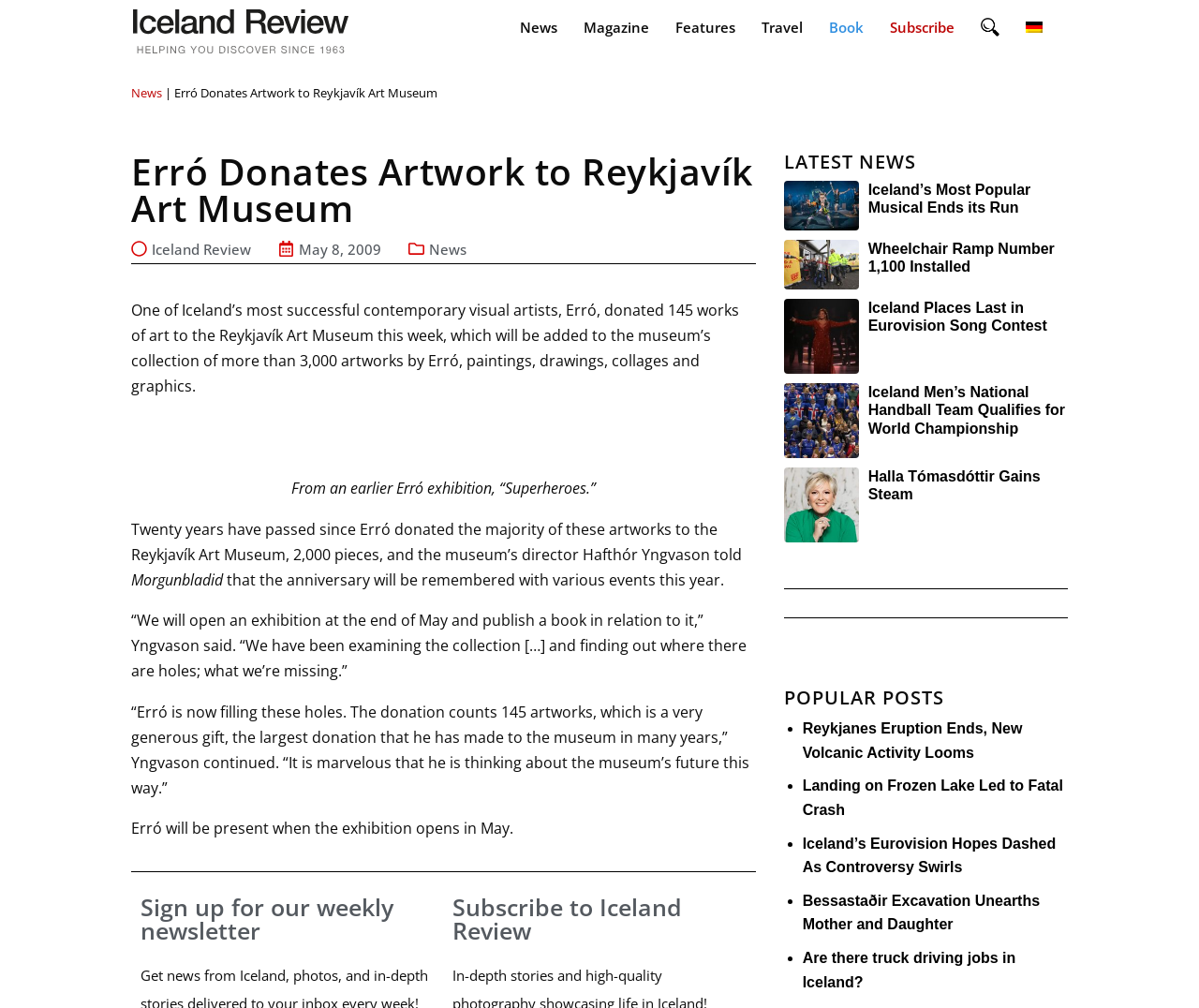Can you identify and provide the main heading of the webpage?

Erró Donates Artwork to Reykjavík Art Museum